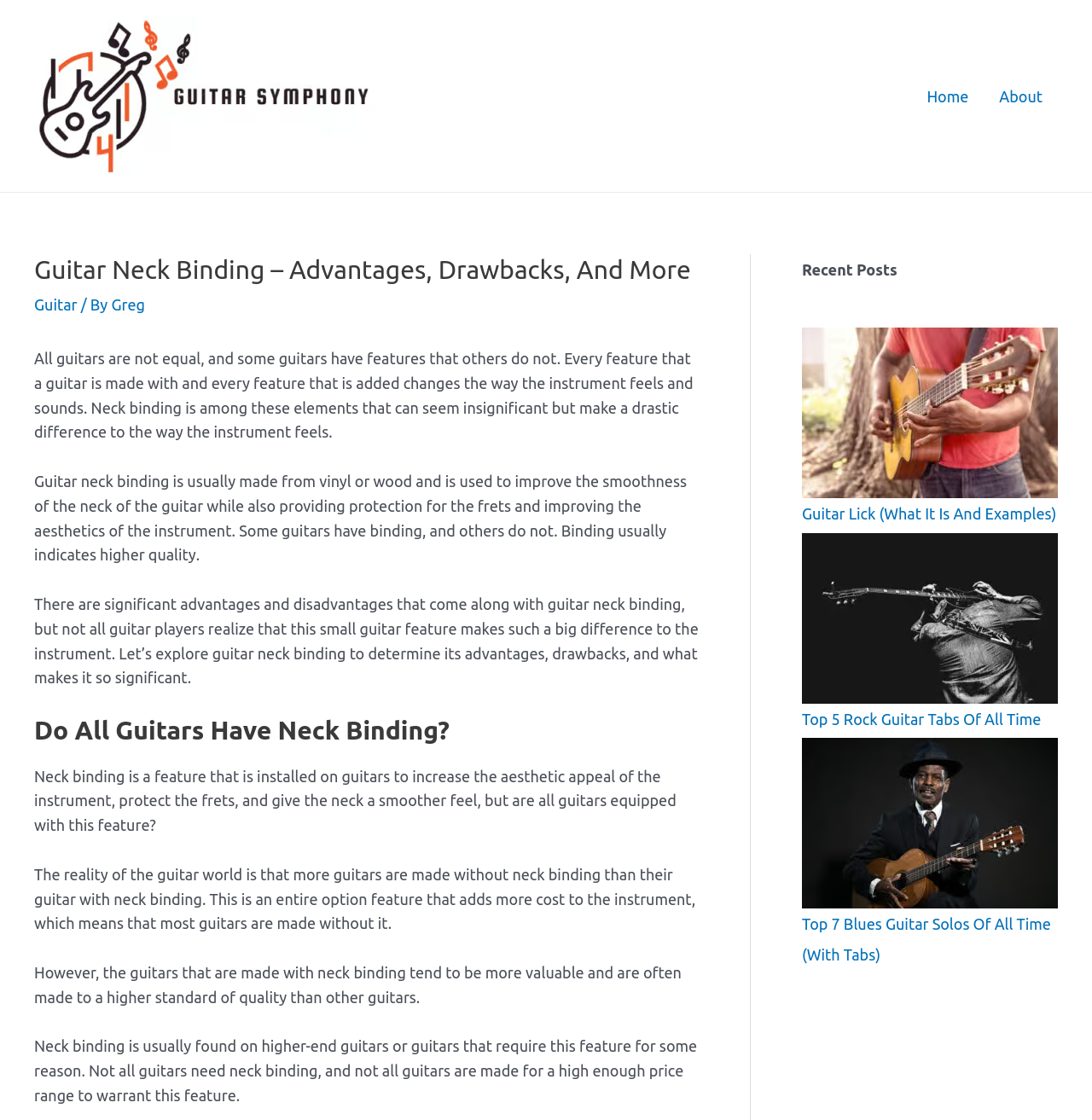Please locate the bounding box coordinates of the element's region that needs to be clicked to follow the instruction: "Click on the 'About' link". The bounding box coordinates should be provided as four float numbers between 0 and 1, i.e., [left, top, right, bottom].

[0.901, 0.059, 0.969, 0.112]